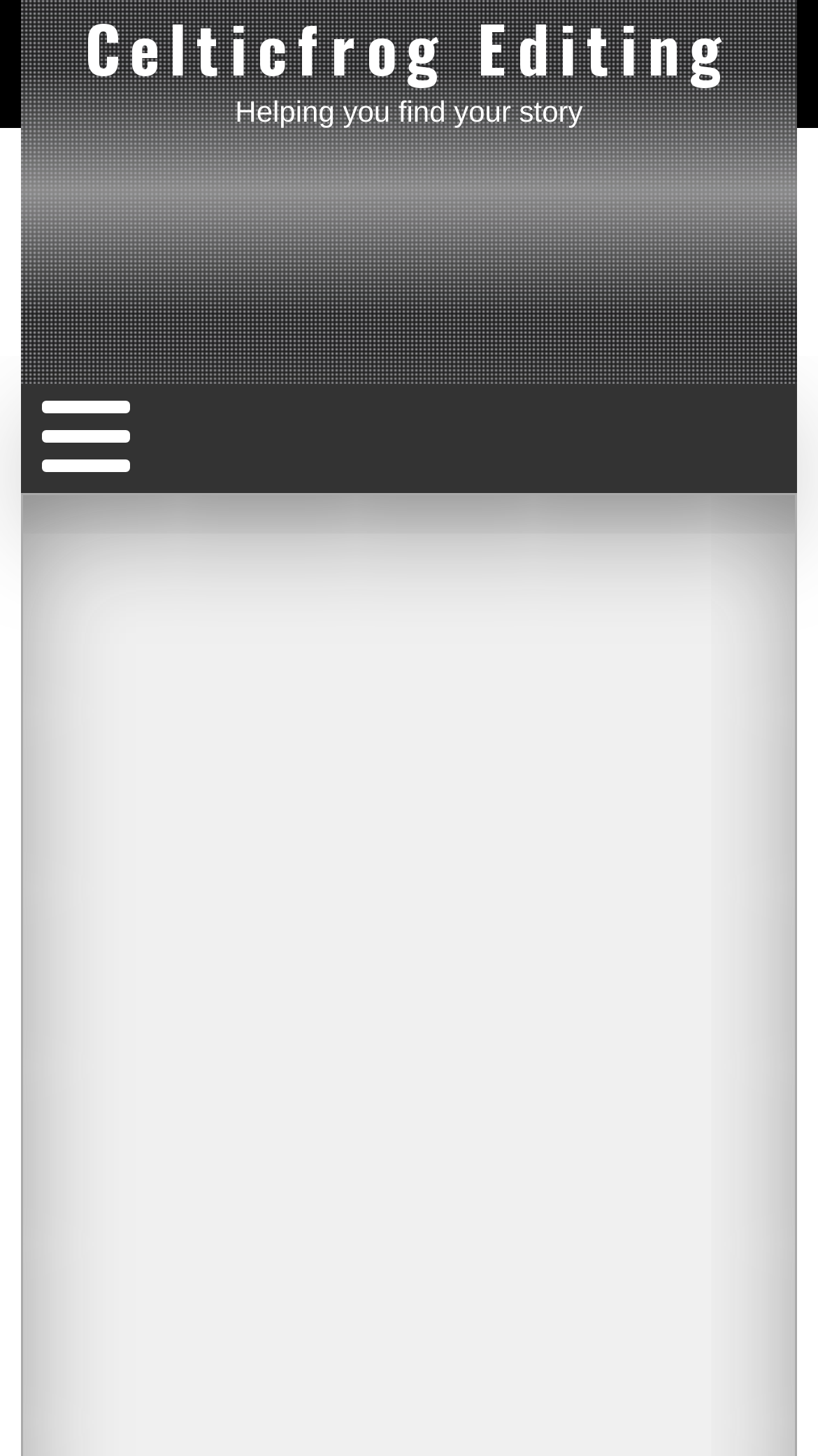What type of literature is mentioned as having used third-person omniscient in the past?
Answer the question with a single word or phrase derived from the image.

Children's literature